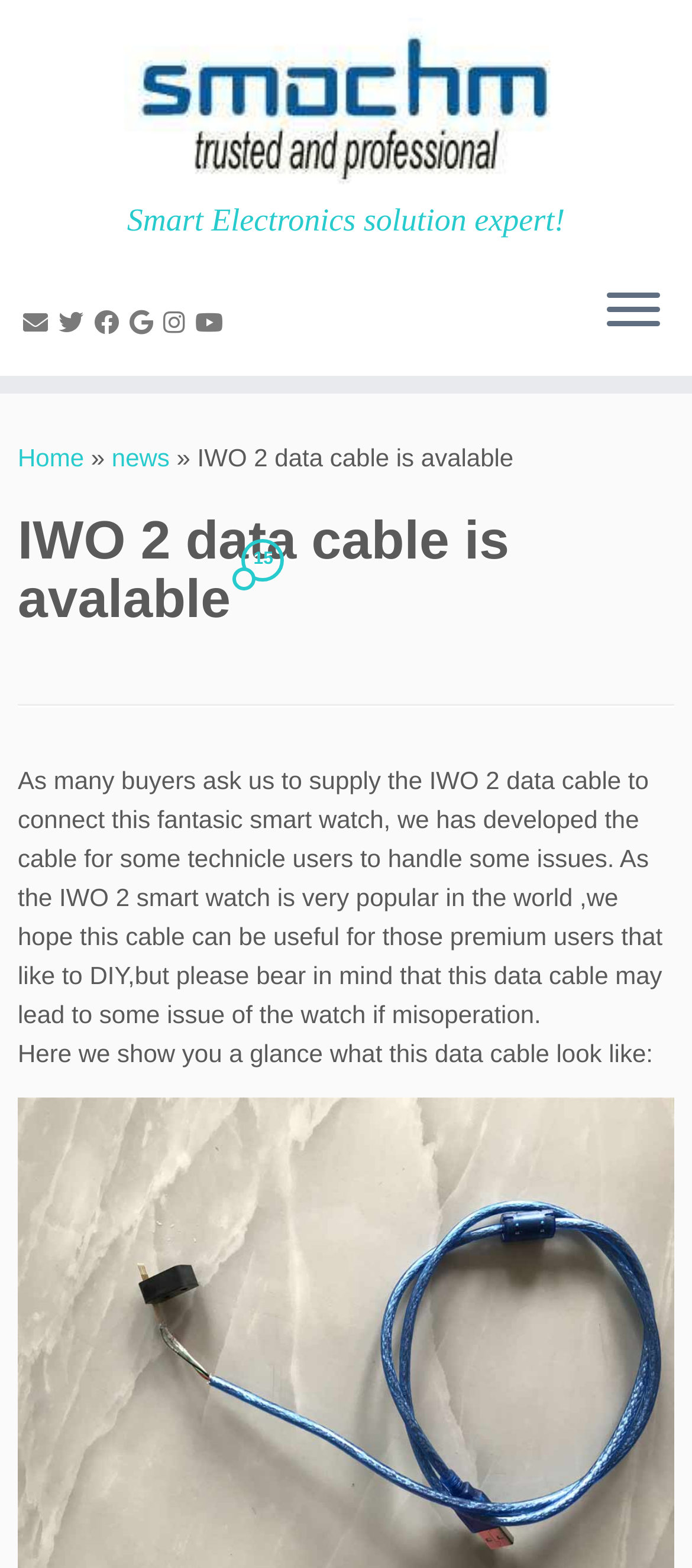Answer the question with a brief word or phrase:
What is the company name?

Shiningintl